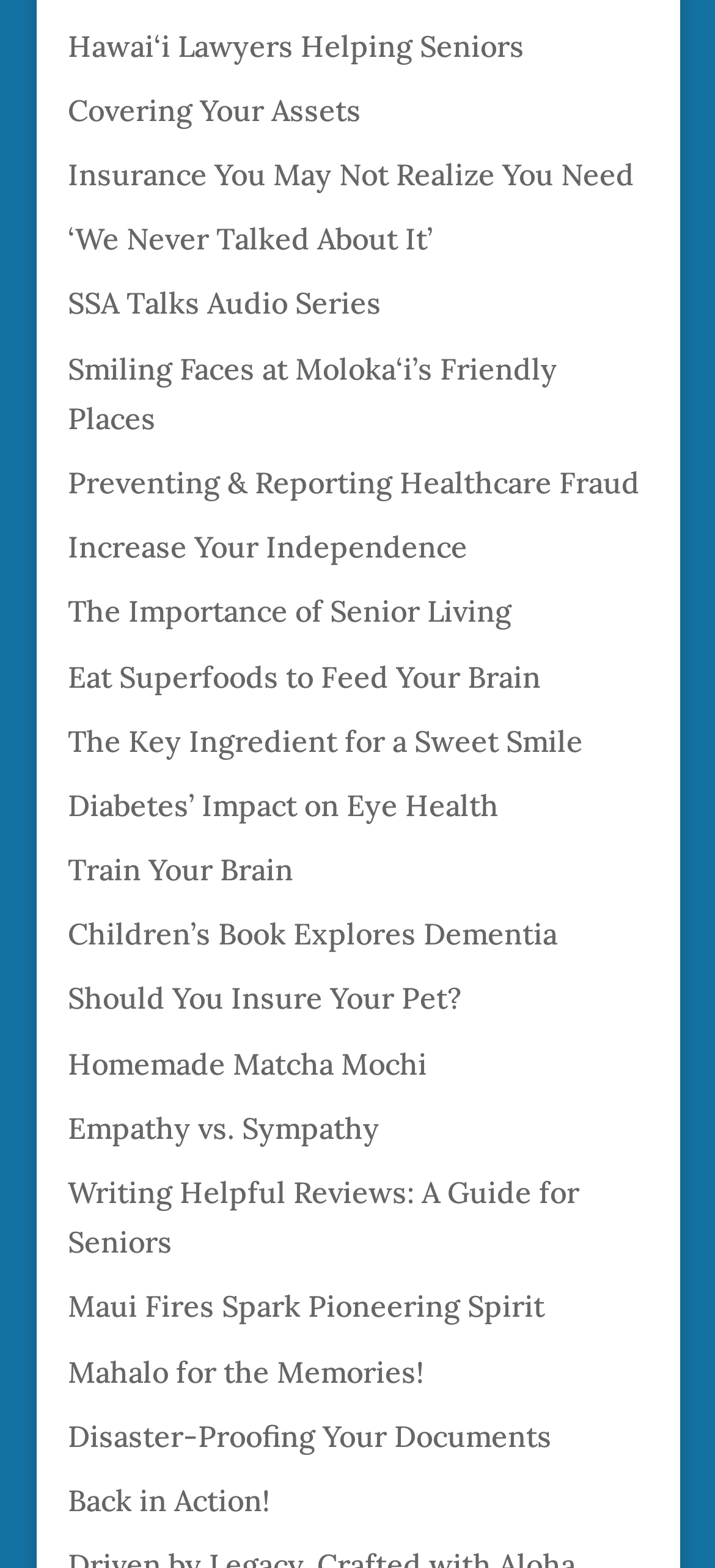Is there a link about pet insurance?
Could you answer the question in a detailed manner, providing as much information as possible?

I searched the OCR text of the link elements and found that there is a link with the text 'Should You Insure Your Pet?', which suggests that there is a link about pet insurance on this webpage.